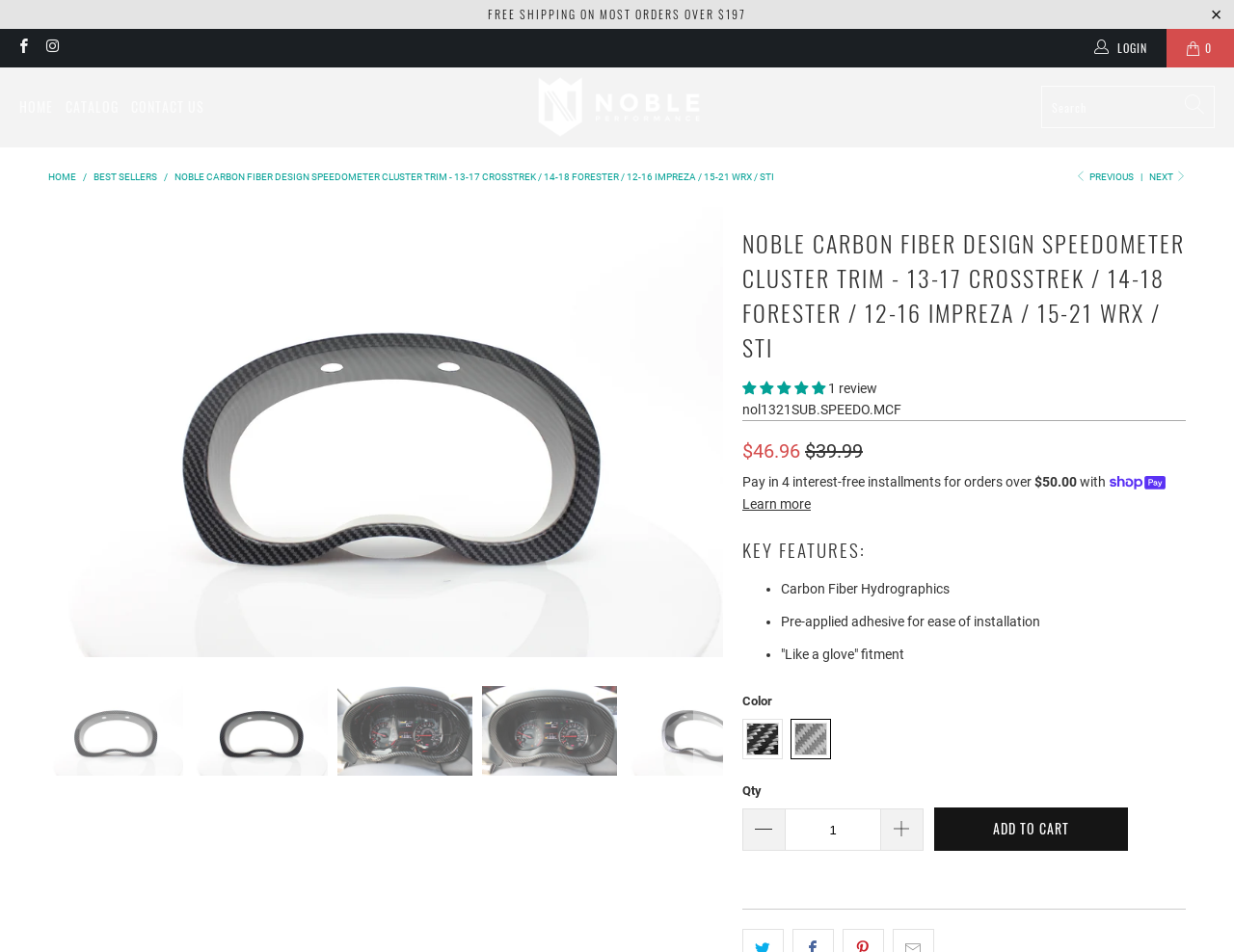Please specify the bounding box coordinates for the clickable region that will help you carry out the instruction: "Click on the 'LOGIN' link".

[0.885, 0.03, 0.934, 0.071]